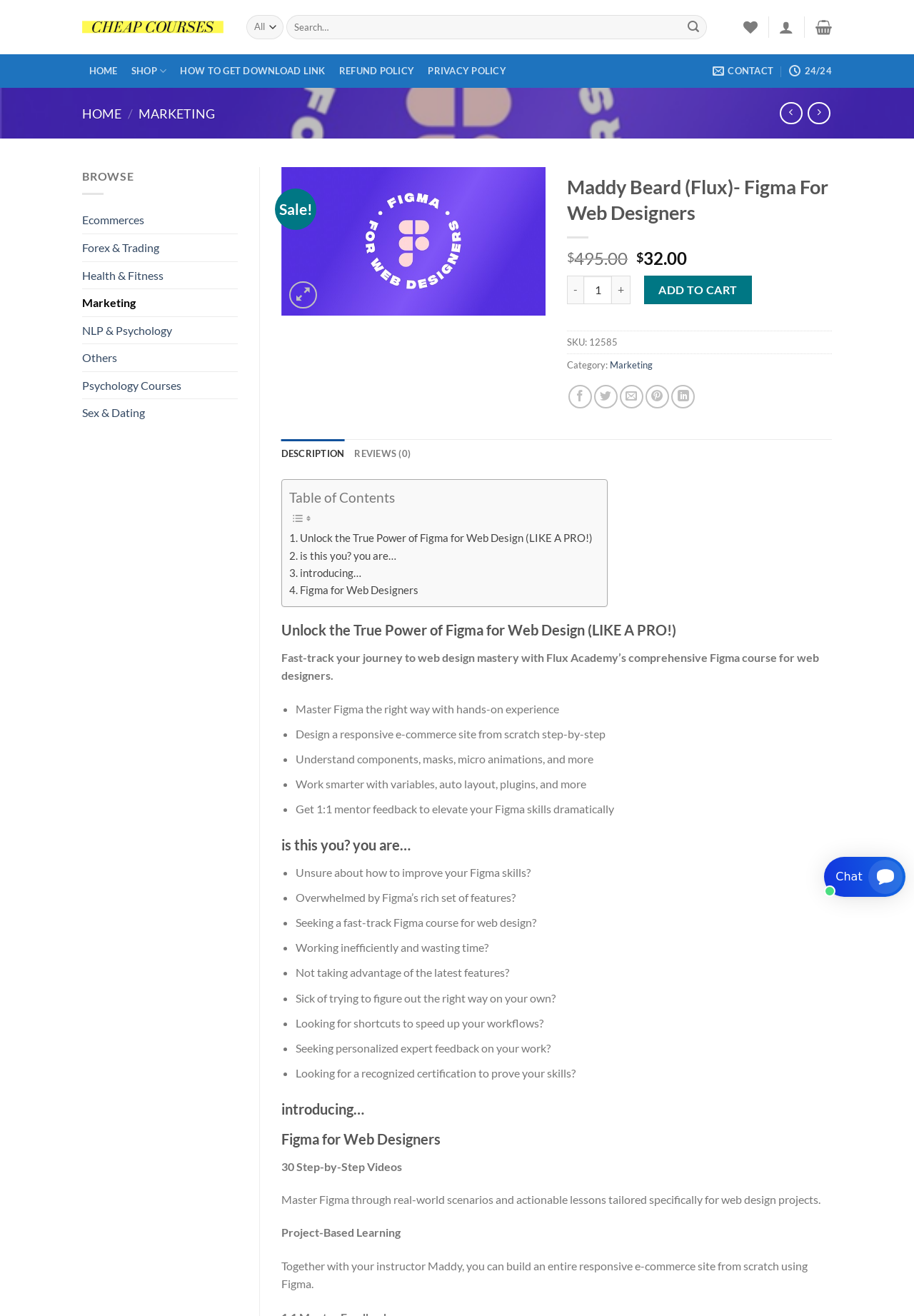What is the purpose of the 'Wishlist' button?
Please ensure your answer is as detailed and informative as possible.

I inferred this answer by looking at the 'Wishlist' button and the 'Add to wishlist' link, which suggests that the button is used to add the course to a wishlist.